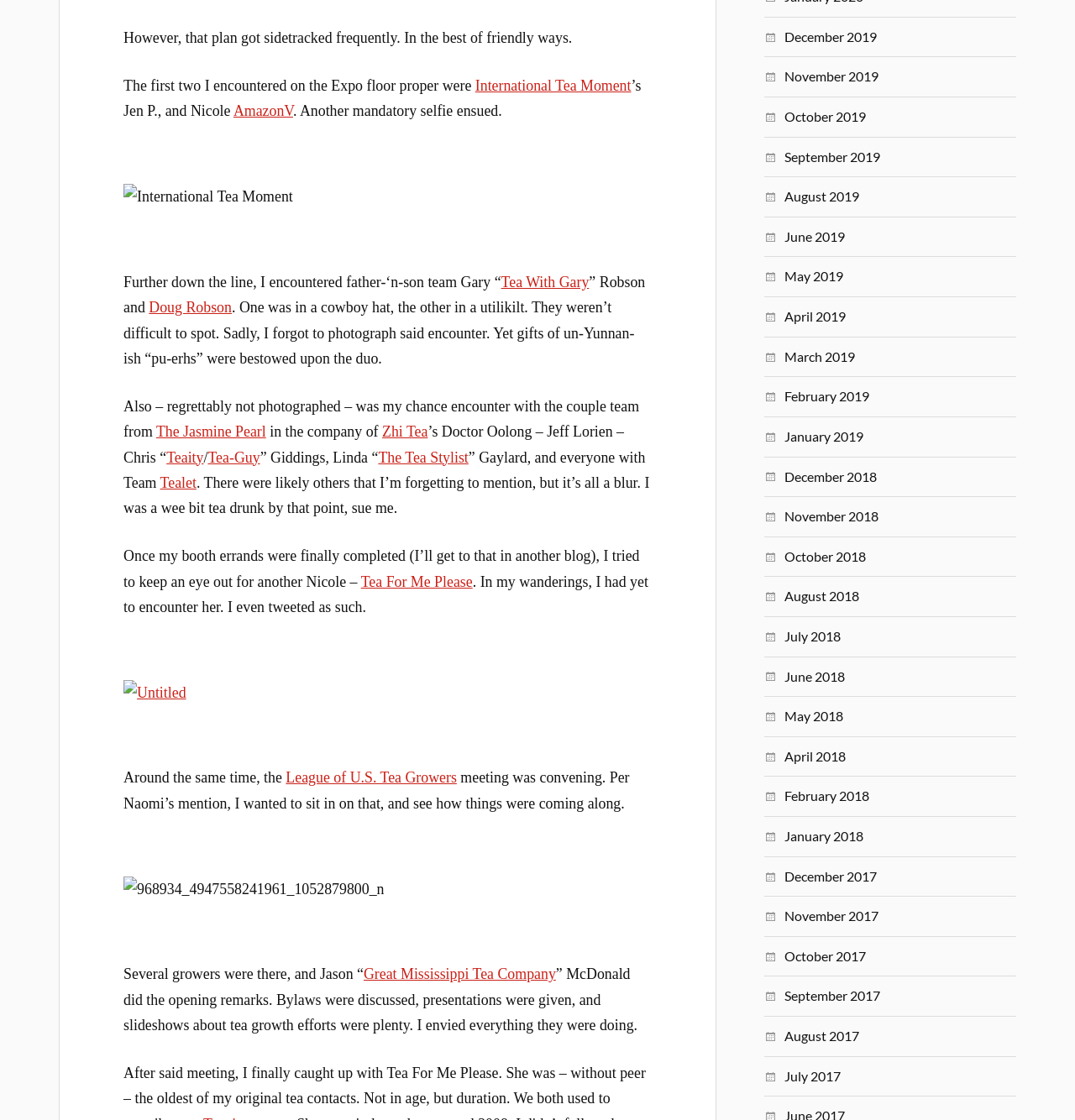How many months are listed as links on the webpage?
Refer to the image and give a detailed answer to the question.

The webpage lists links for each month from January 2017 to December 2019, which is a total of 24 months.